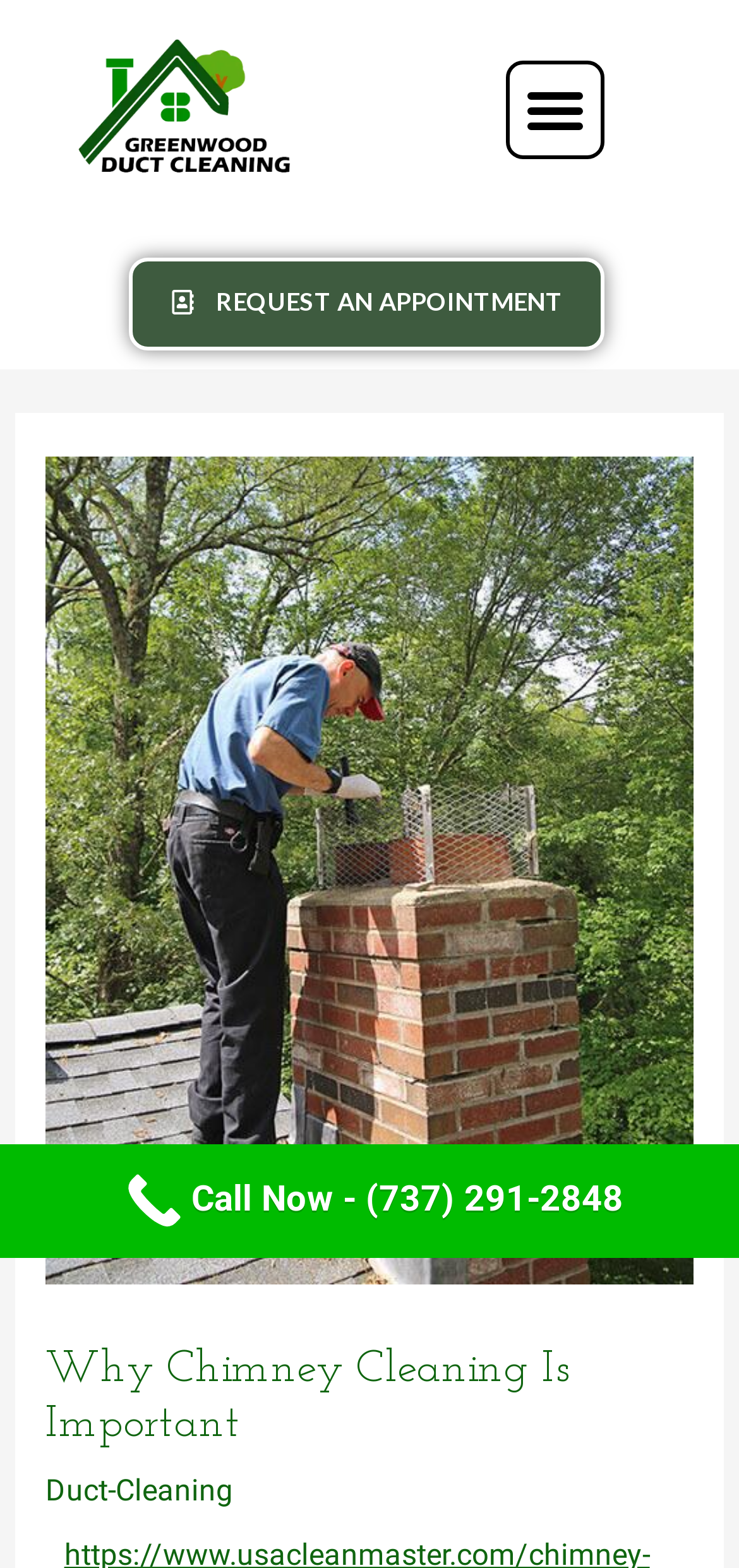From the image, can you give a detailed response to the question below:
What is the service related to?

I found the service related to duct cleaning by looking at the link 'Duct-Cleaning' in the header section, which is near the heading 'Why Chimney Cleaning Is Important'.